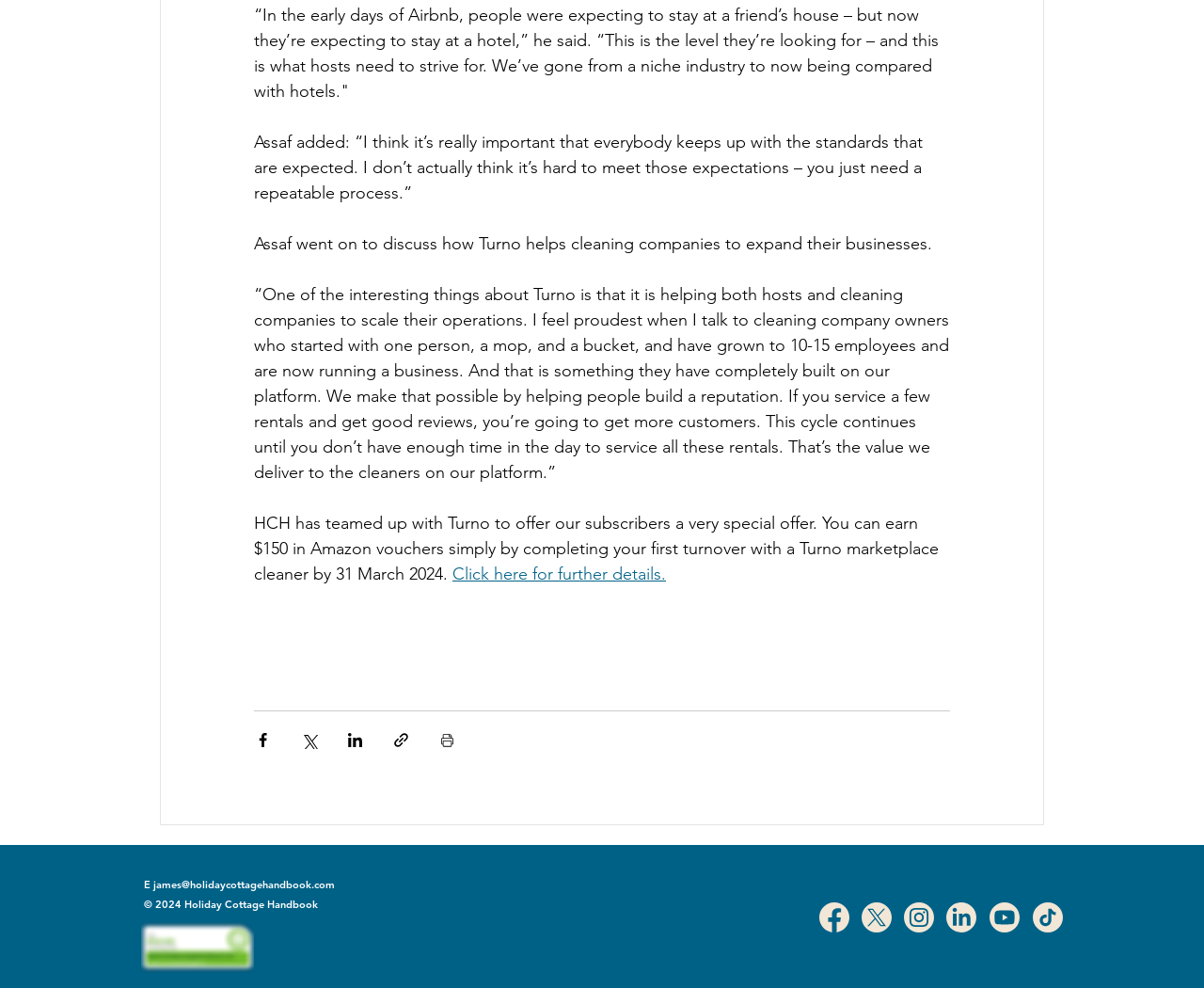Identify the bounding box of the HTML element described as: "Click here for further details.".

[0.376, 0.571, 0.553, 0.592]